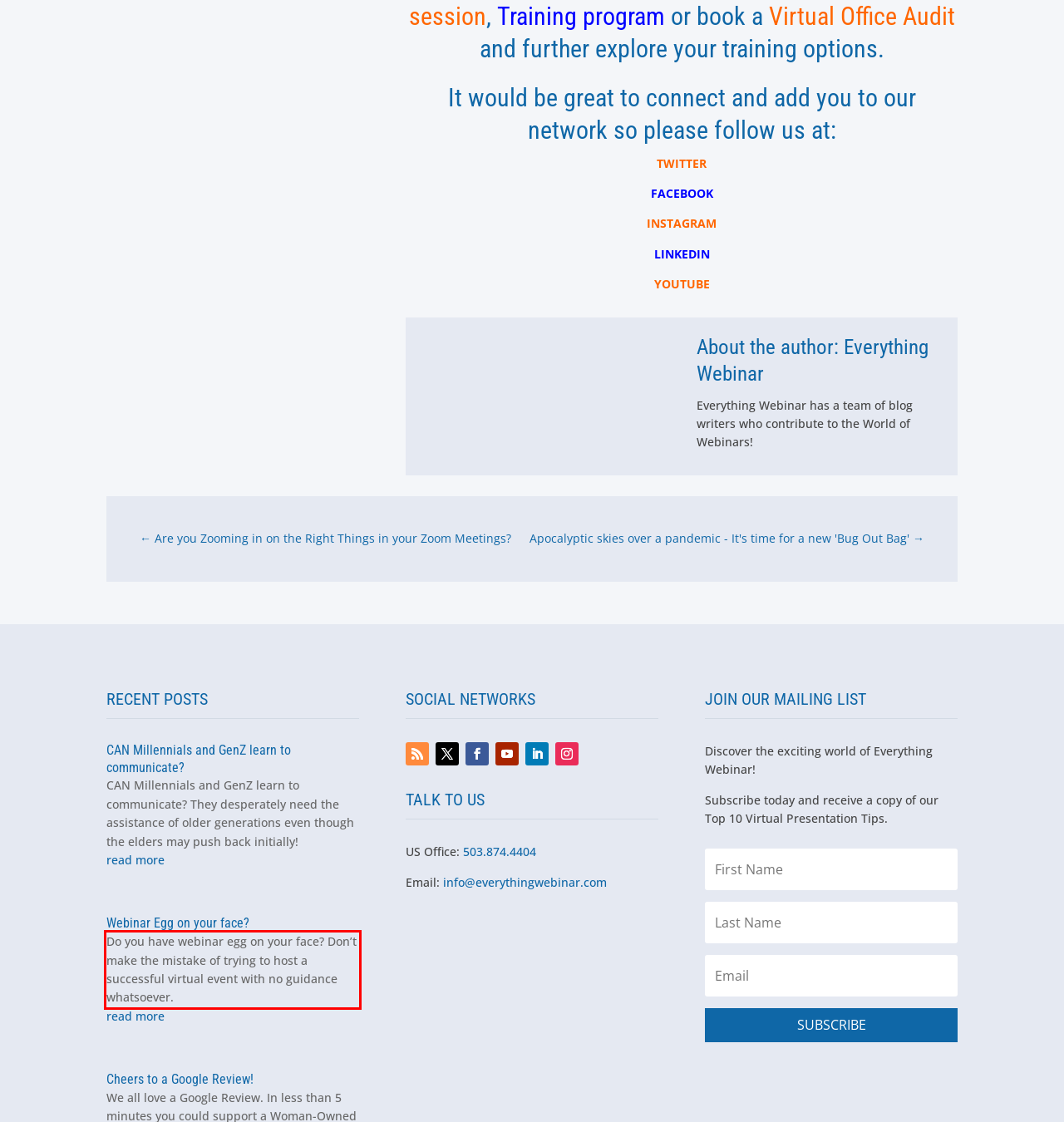With the given screenshot of a webpage, locate the red rectangle bounding box and extract the text content using OCR.

Do you have webinar egg on your face? Don’t make the mistake of trying to host a successful virtual event with no guidance whatsoever.